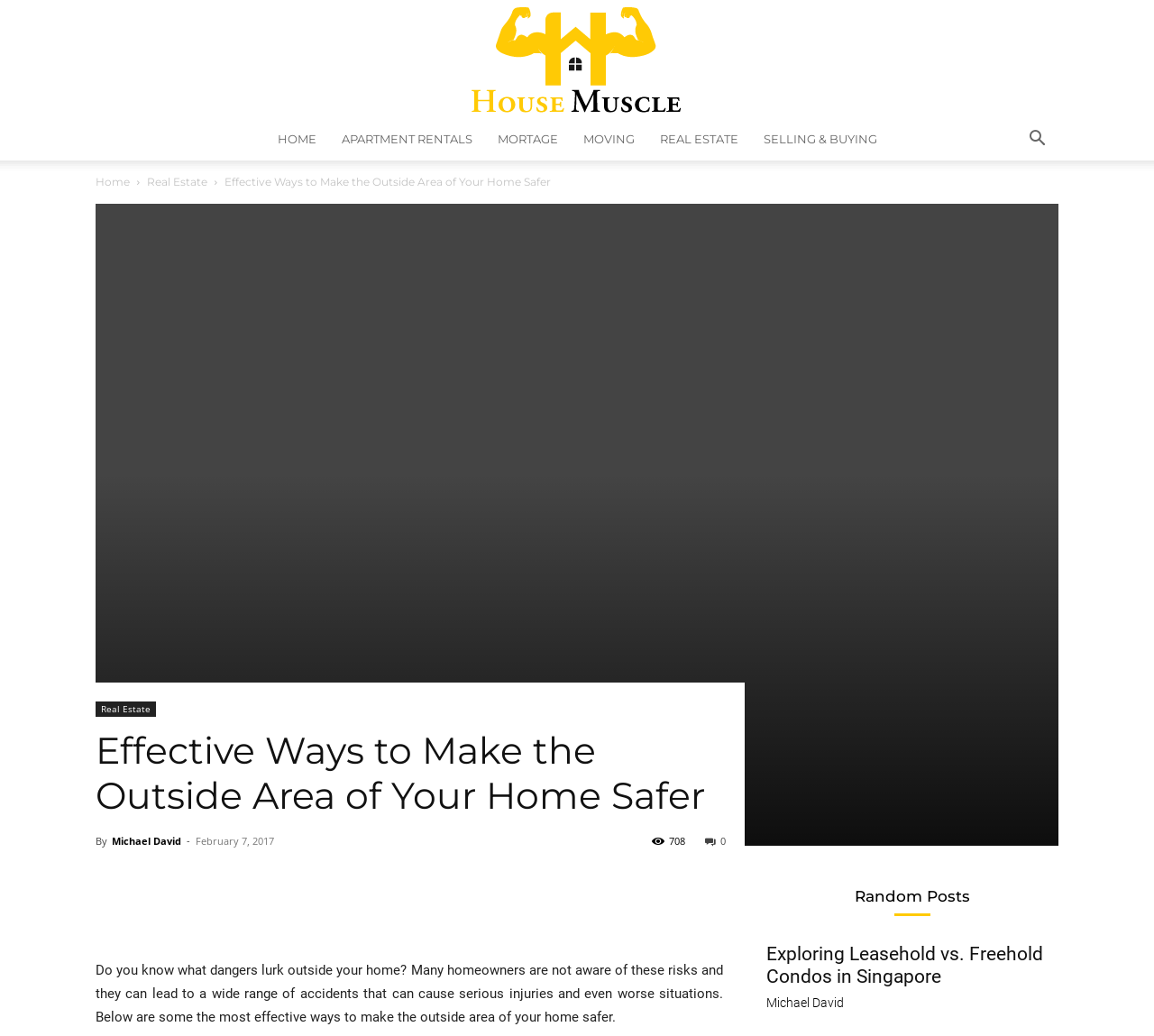Locate the bounding box coordinates of the UI element described by: "aria-label="Search"". Provide the coordinates as four float numbers between 0 and 1, formatted as [left, top, right, bottom].

[0.88, 0.124, 0.917, 0.14]